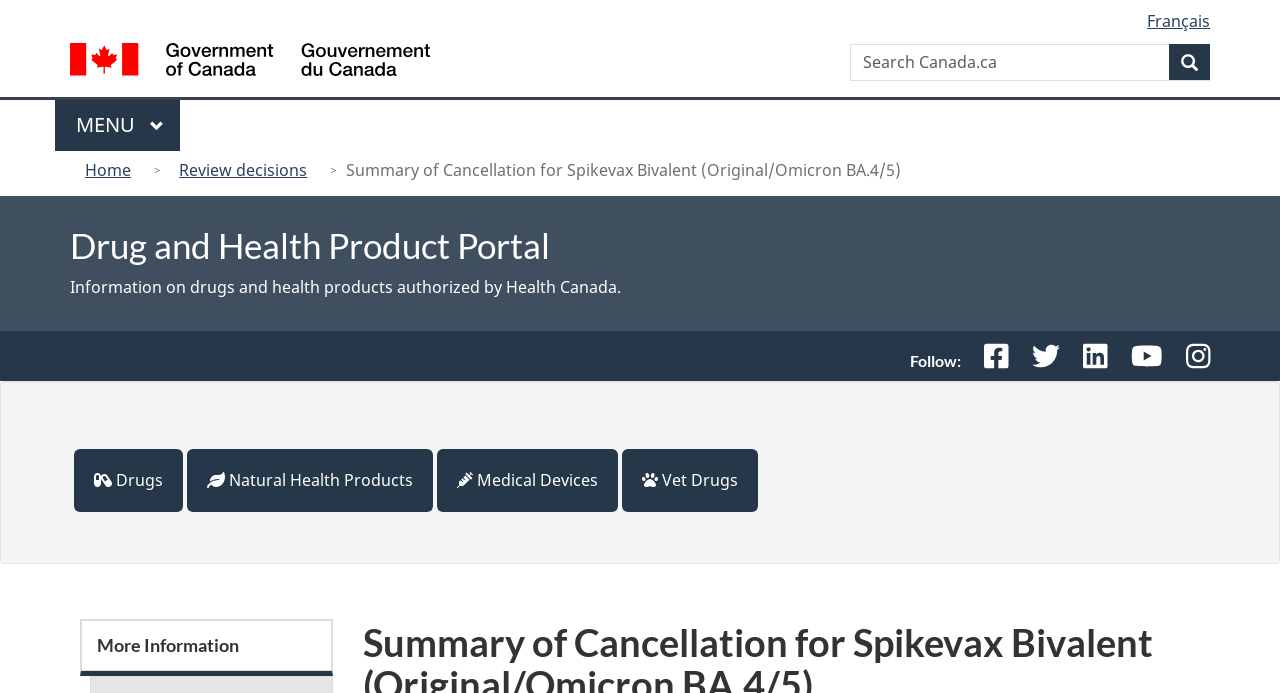Given the description Main Menu, predict the bounding box coordinates of the UI element. Ensure the coordinates are in the format (top-left x, top-left y, bottom-right x, bottom-right y) and all values are between 0 and 1.

[0.043, 0.145, 0.141, 0.218]